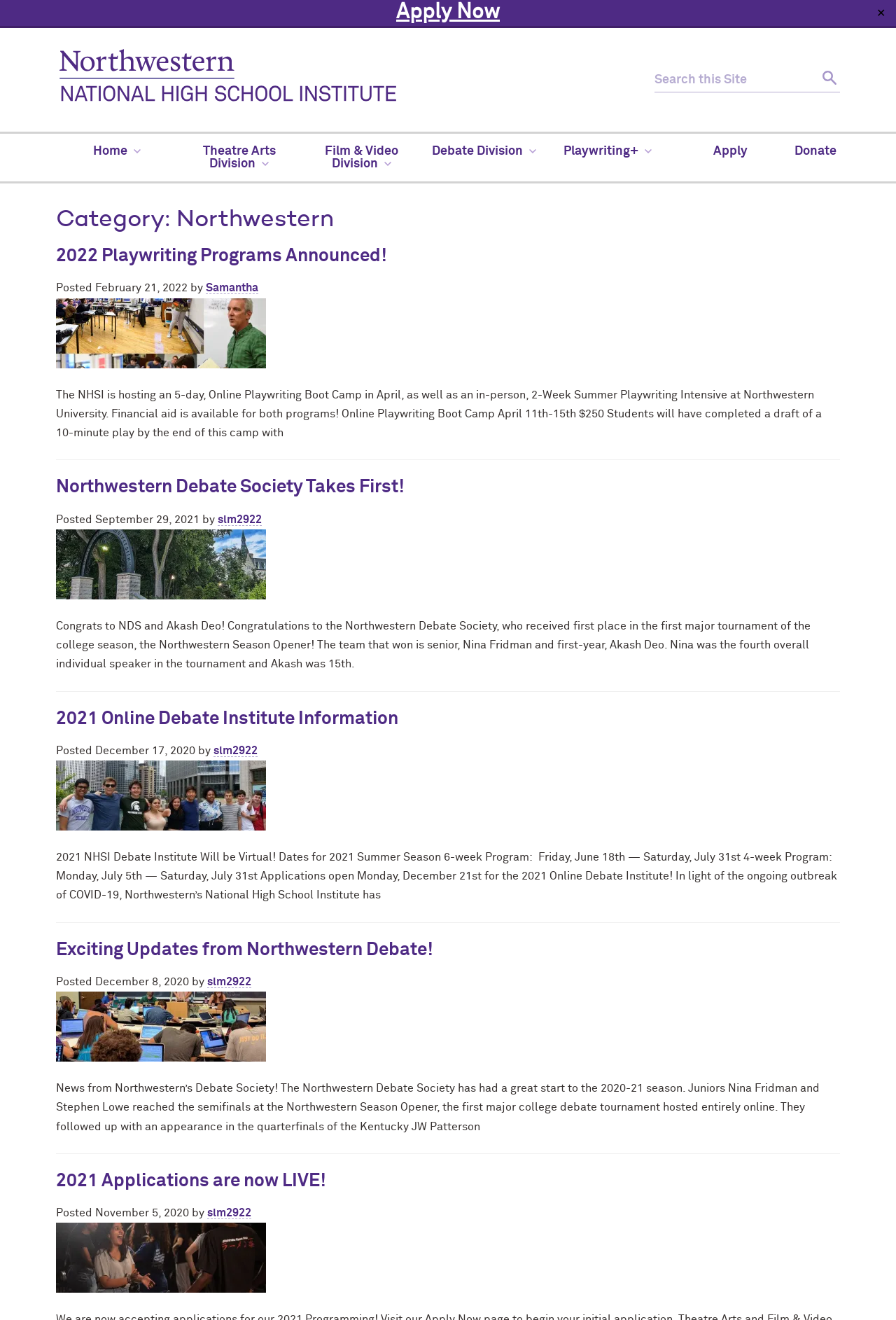With reference to the screenshot, provide a detailed response to the question below:
What is the topic of the first article?

The first article can be found in the article element with the heading '2022 Playwriting Programs Announced!'. The topic of this article is about the playwriting programs announced for 2022.